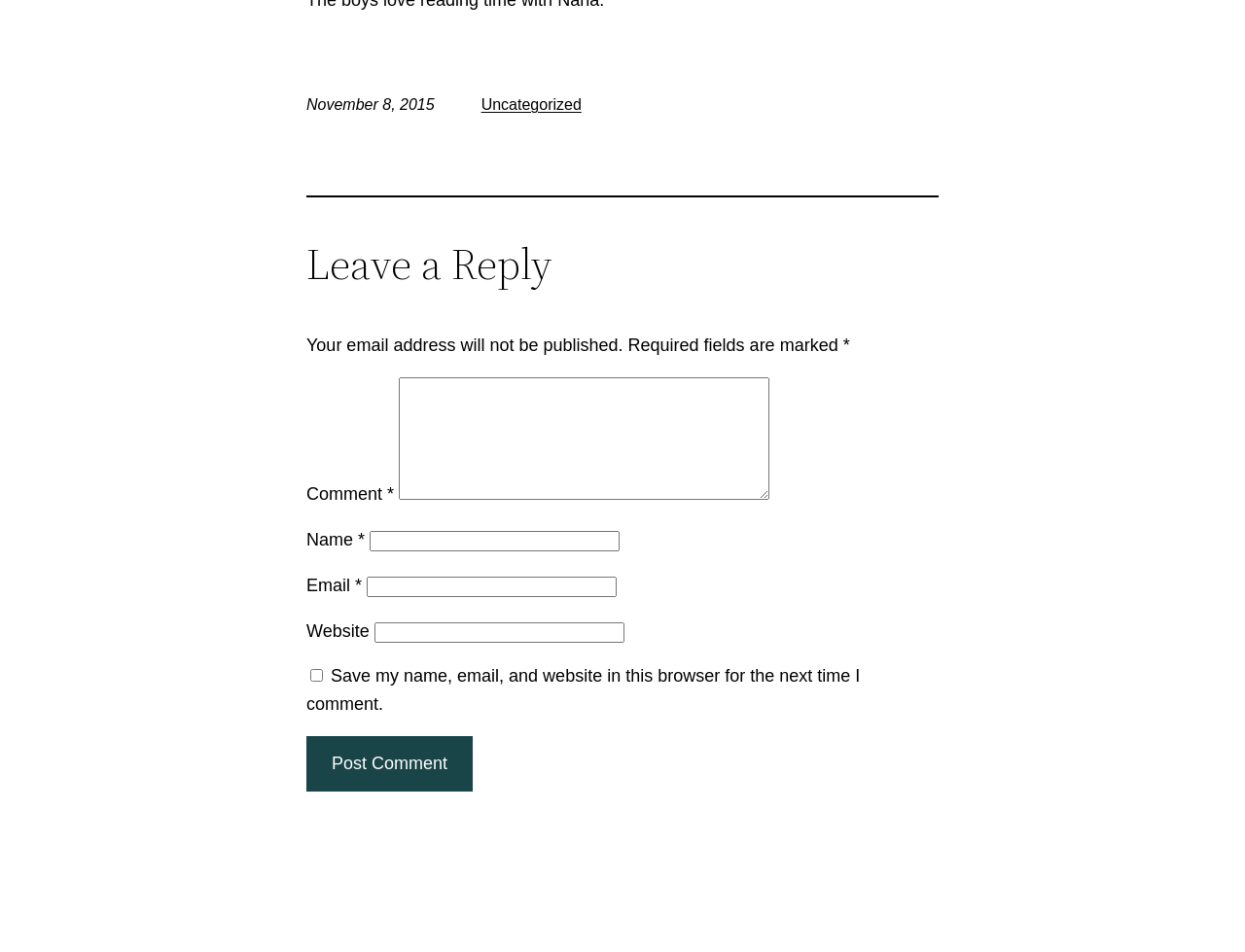Respond to the question below with a concise word or phrase:
What is the label of the button at the bottom of the comment form?

Post Comment